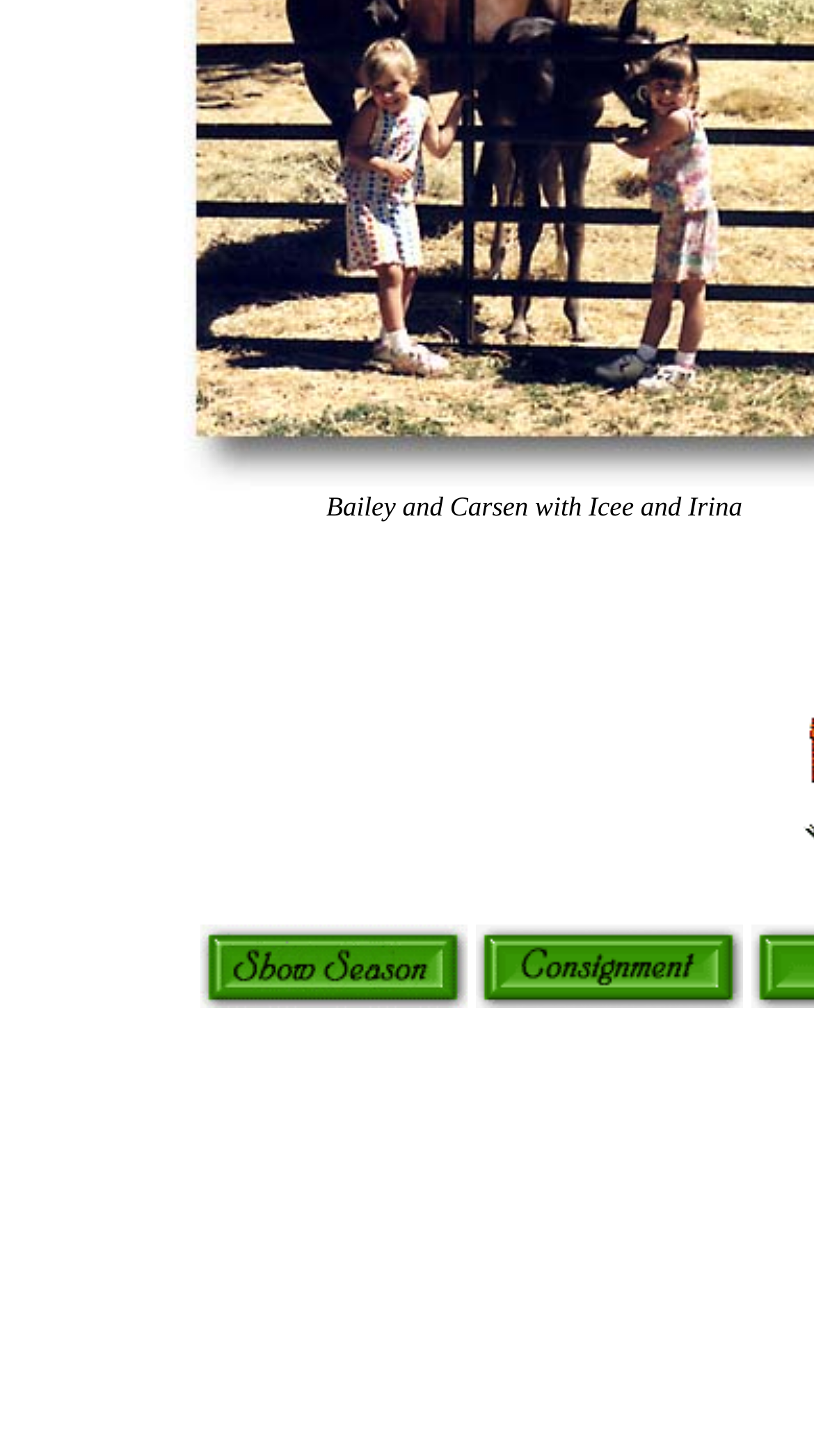Provide a single word or phrase answer to the question: 
What is the text of the second table cell?

Consigment Horses